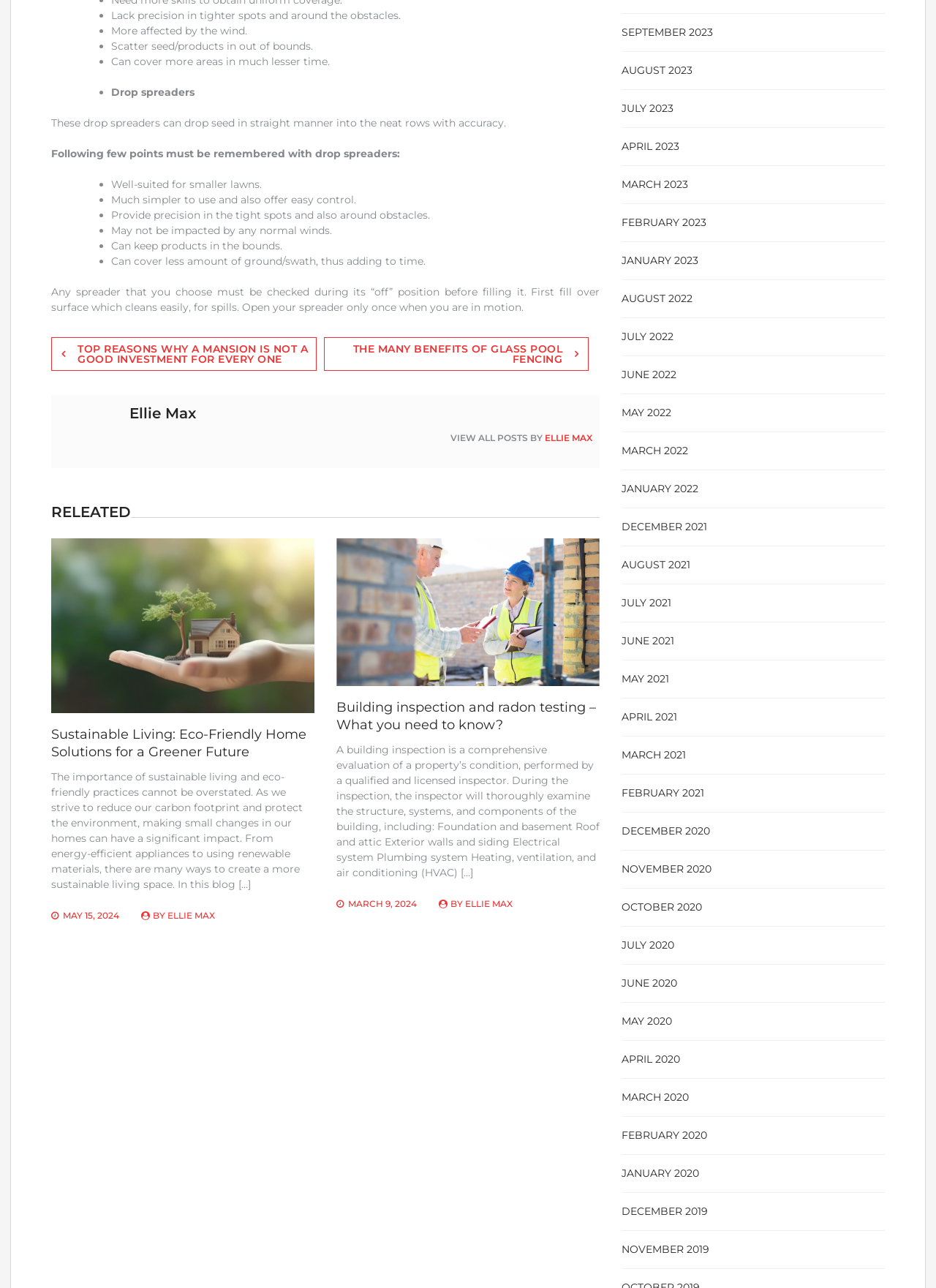Show me the bounding box coordinates of the clickable region to achieve the task as per the instruction: "Click on DEBT & CREDIT".

None